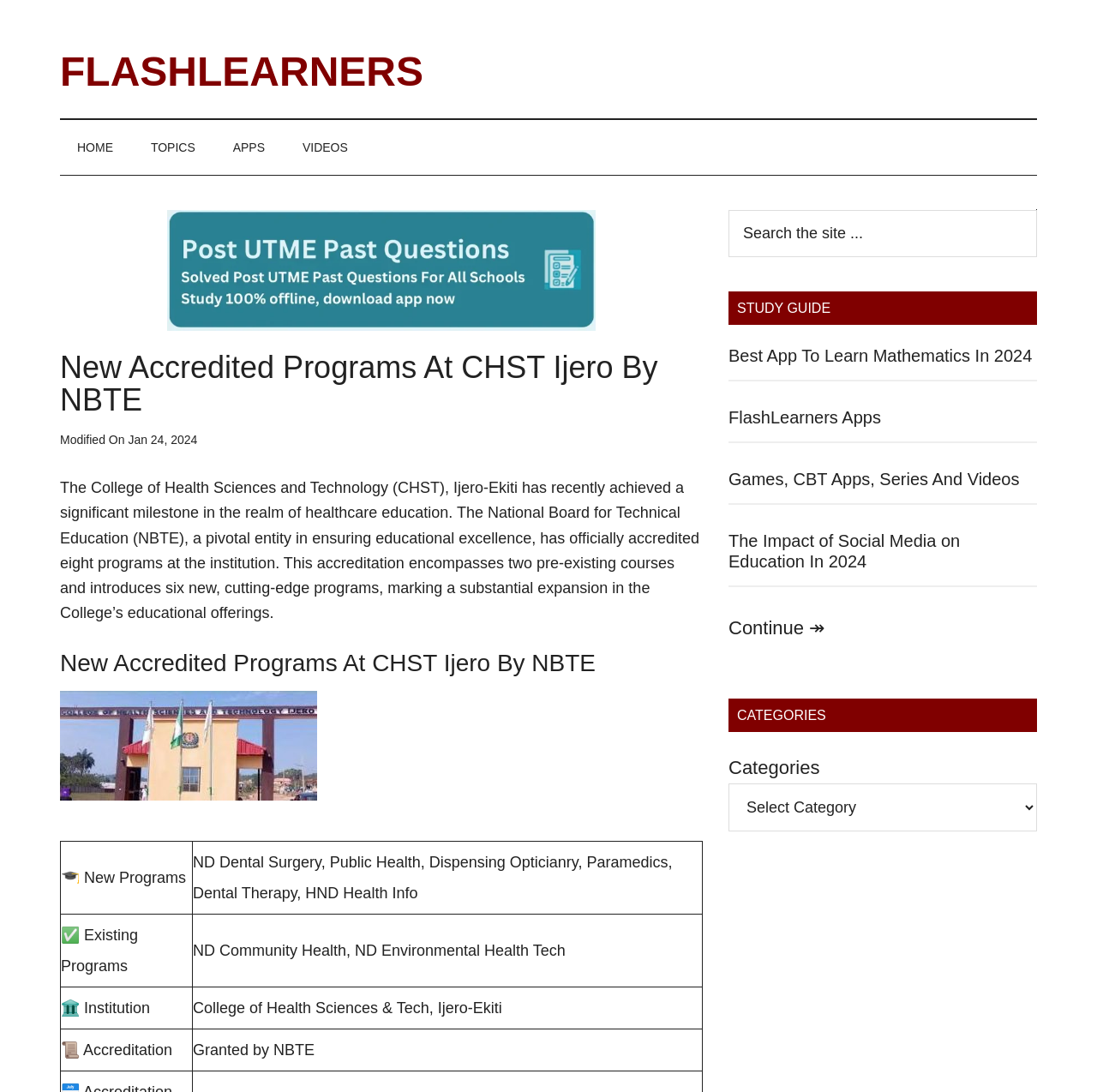Please identify the coordinates of the bounding box that should be clicked to fulfill this instruction: "Select a category from the dropdown".

[0.664, 0.717, 0.945, 0.761]